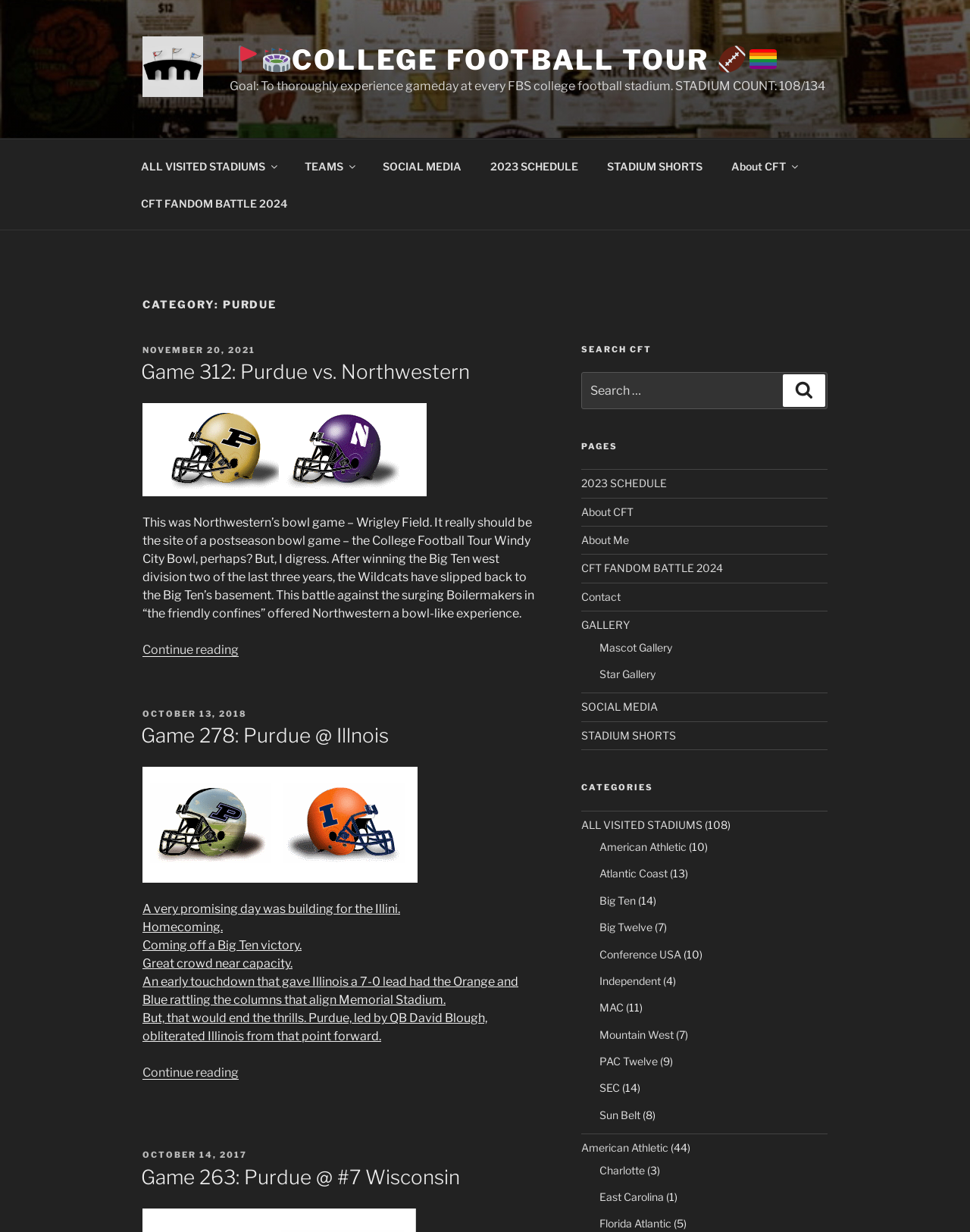Answer succinctly with a single word or phrase:
What is the date of the latest article?

NOVEMBER 20, 2021